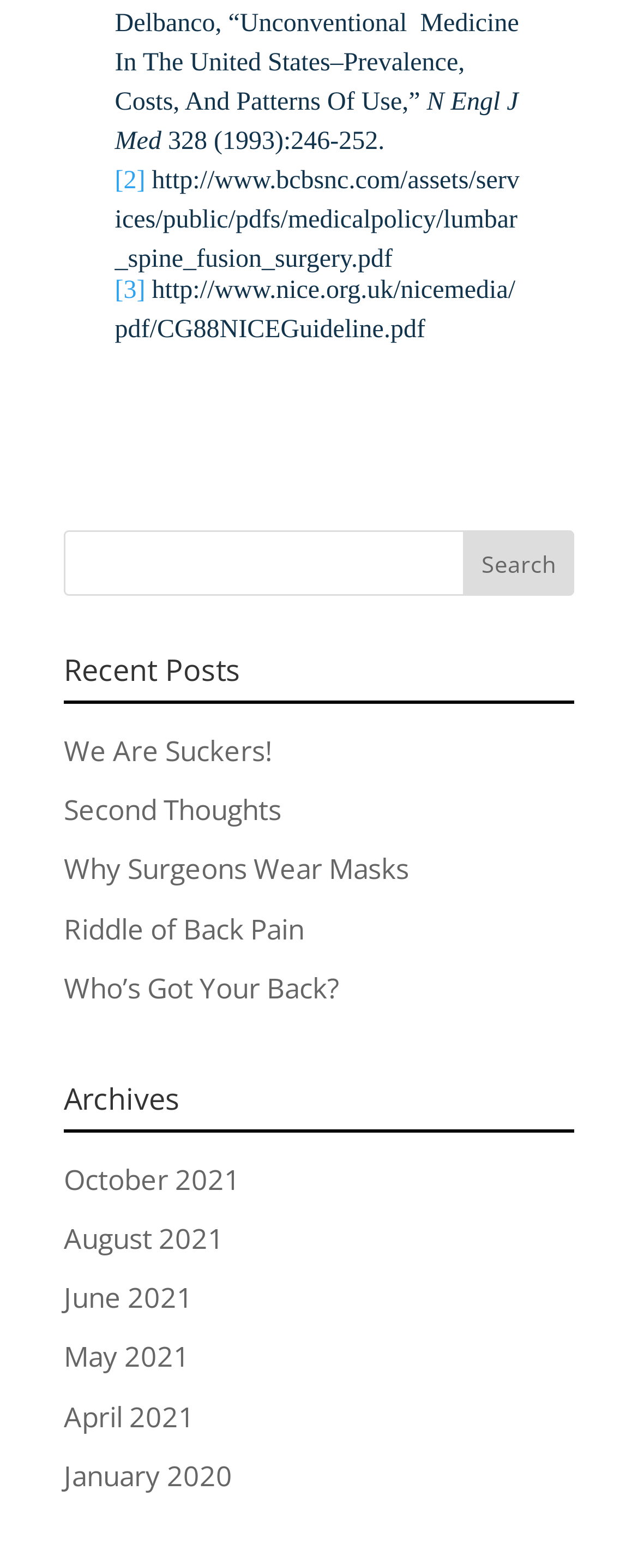Please find the bounding box for the UI component described as follows: "Search".

None